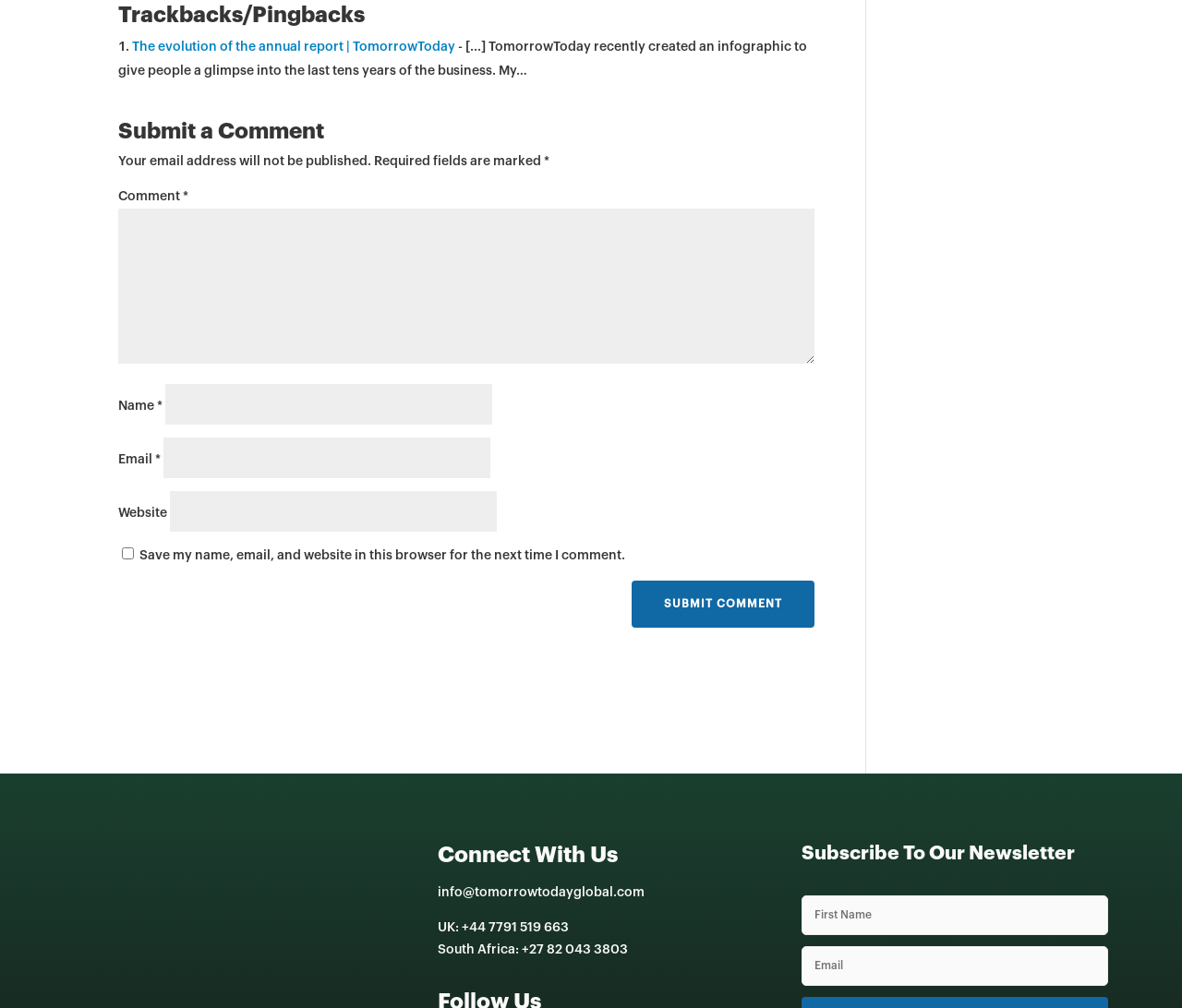What is the email address to contact?
Please provide a single word or phrase in response based on the screenshot.

info@tomorrowtodayglobal.com